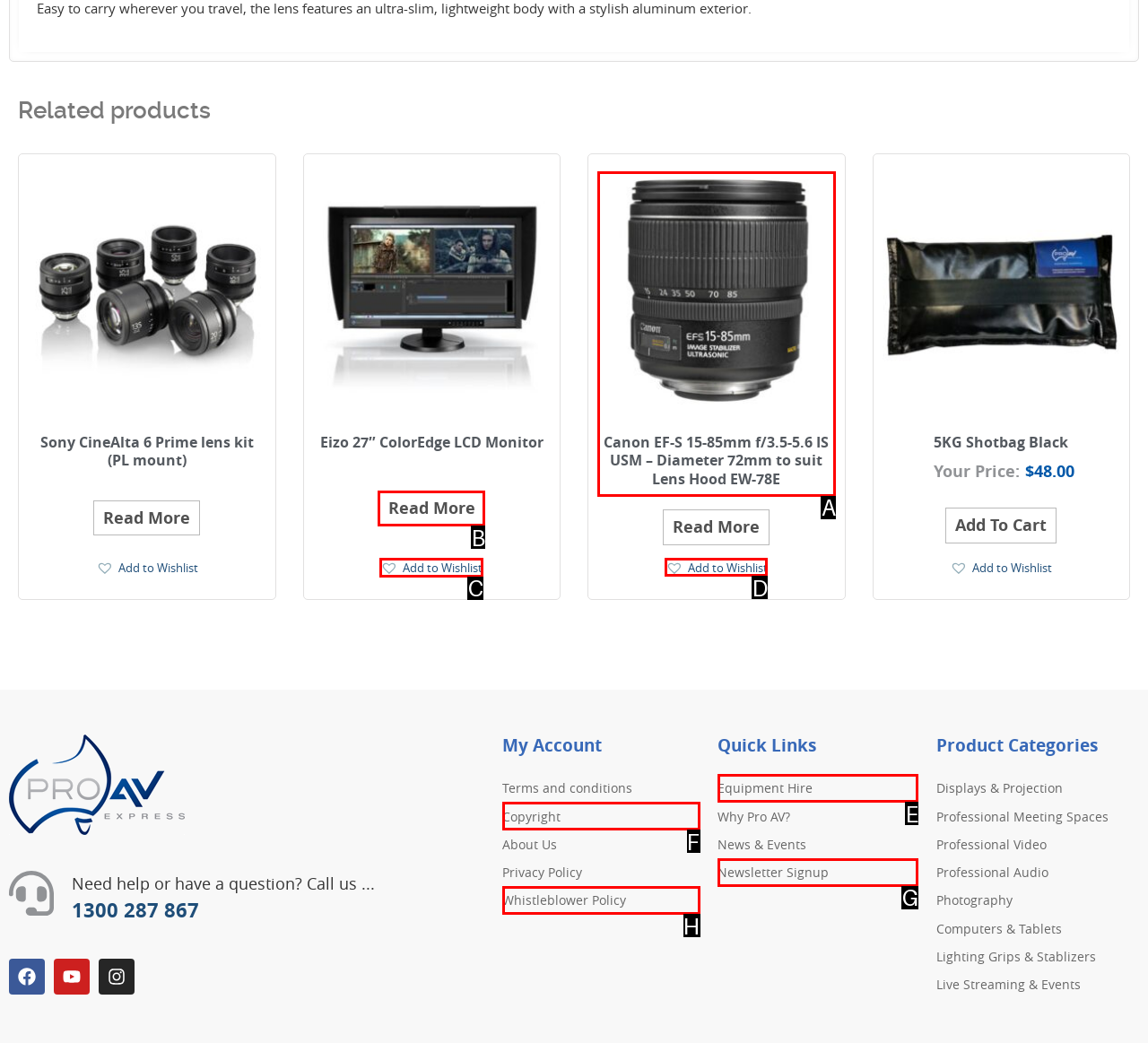From the given choices, which option should you click to complete this task: Add Eizo 27" ColorEdge LCD Monitor to Wishlist? Answer with the letter of the correct option.

C